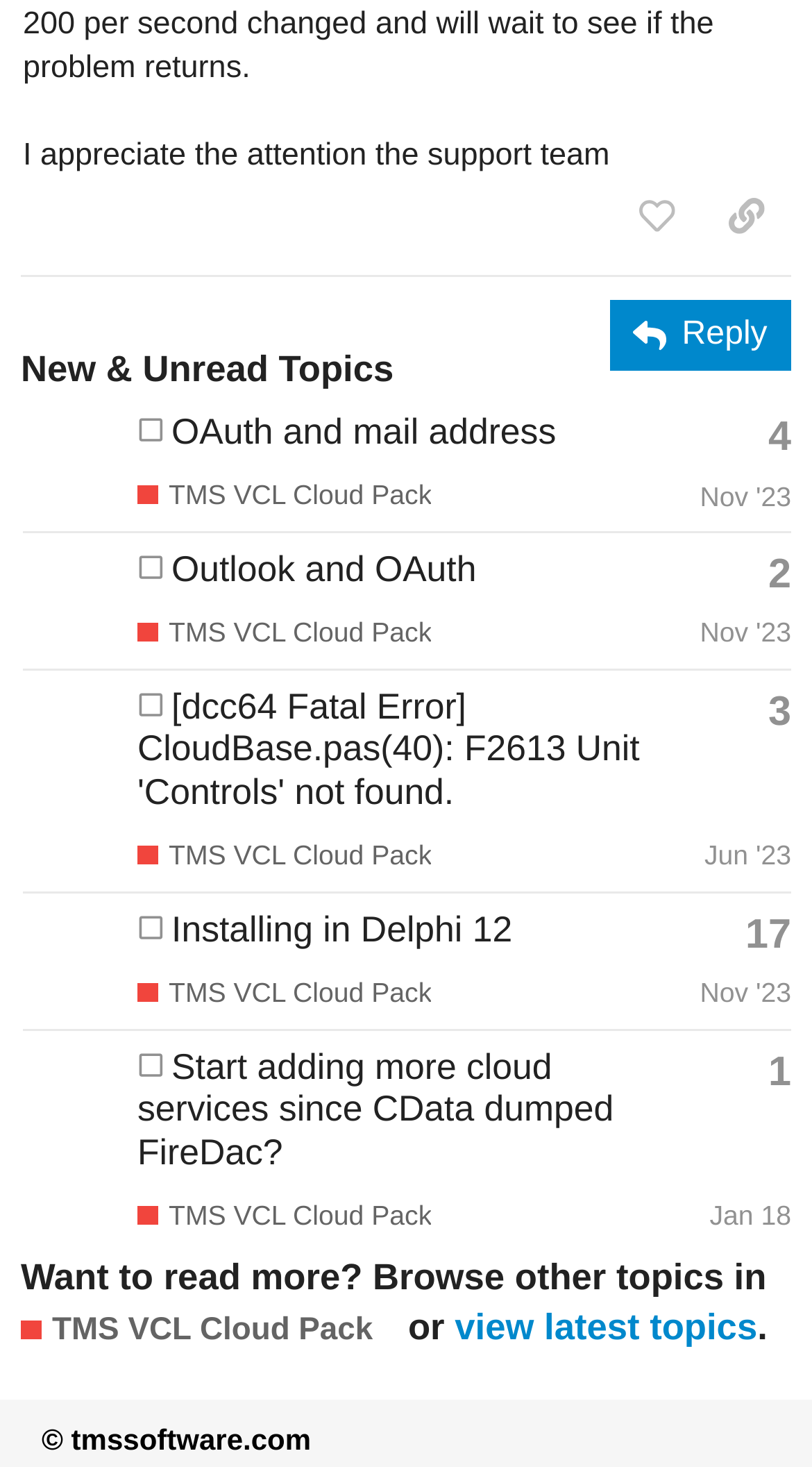What is the name of the user who posted the latest topic?
Give a one-word or short phrase answer based on the image.

Bart